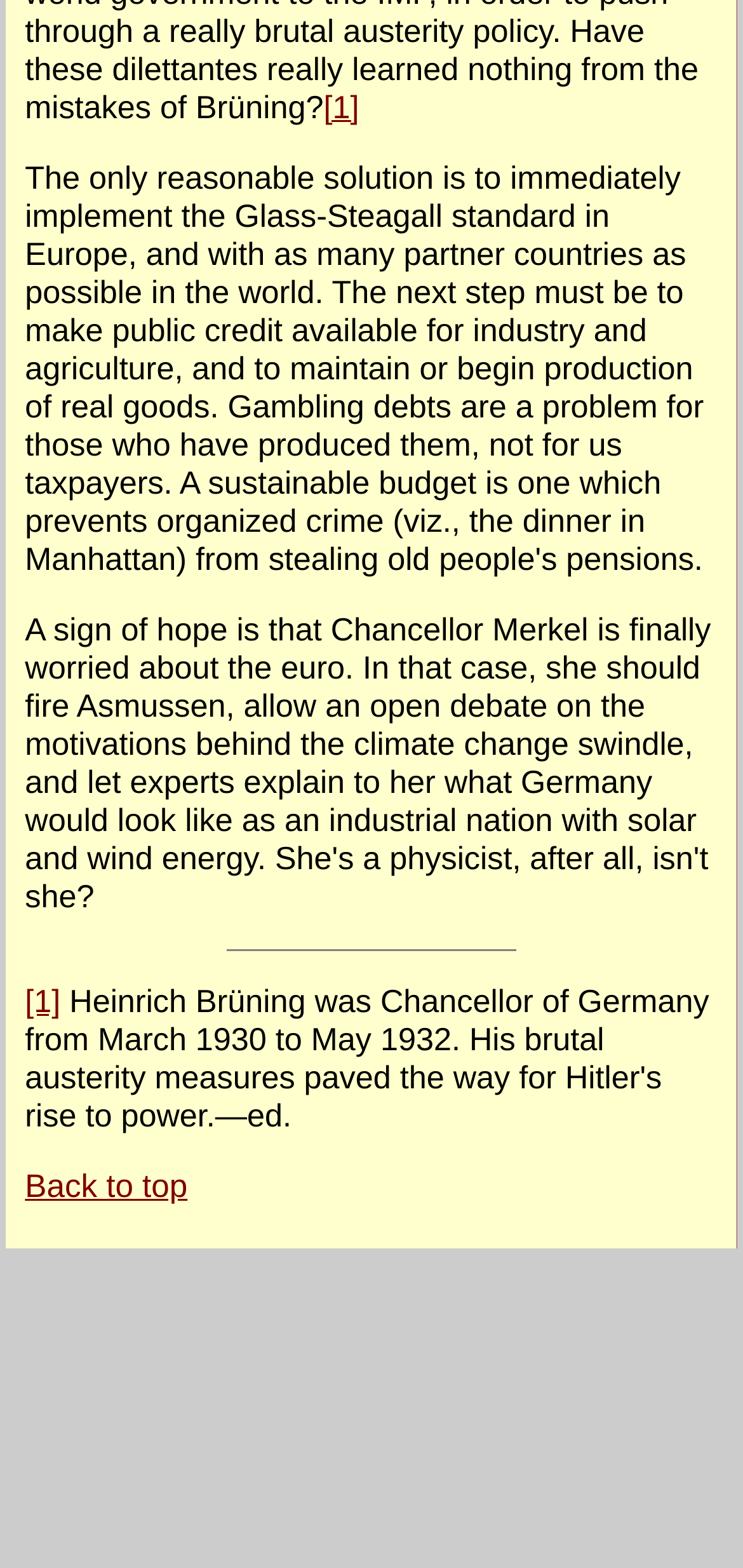Respond to the following question with a brief word or phrase:
How many links are present on the webpage?

3